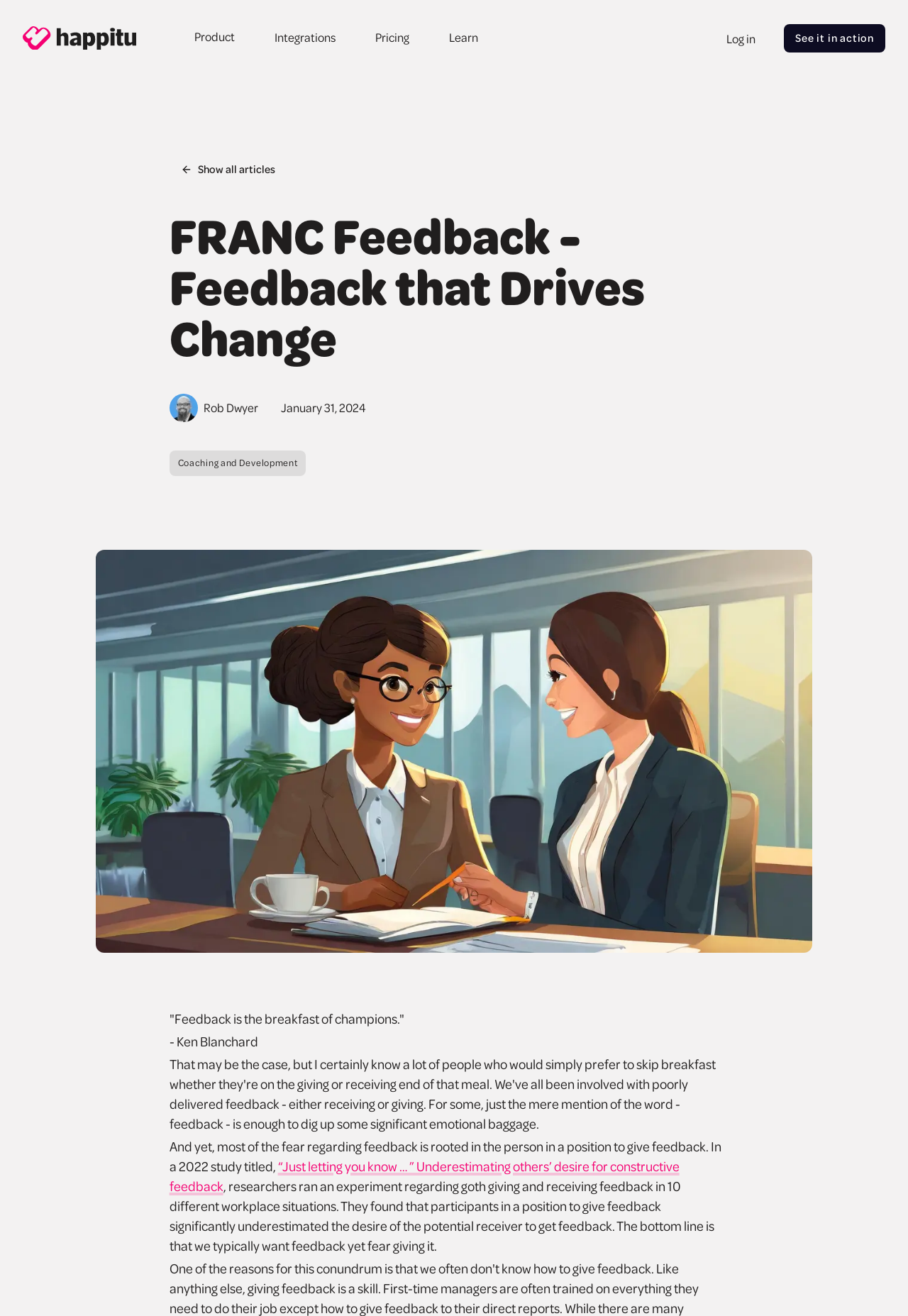What is the date mentioned on the webpage?
From the image, respond with a single word or phrase.

January 31, 2024